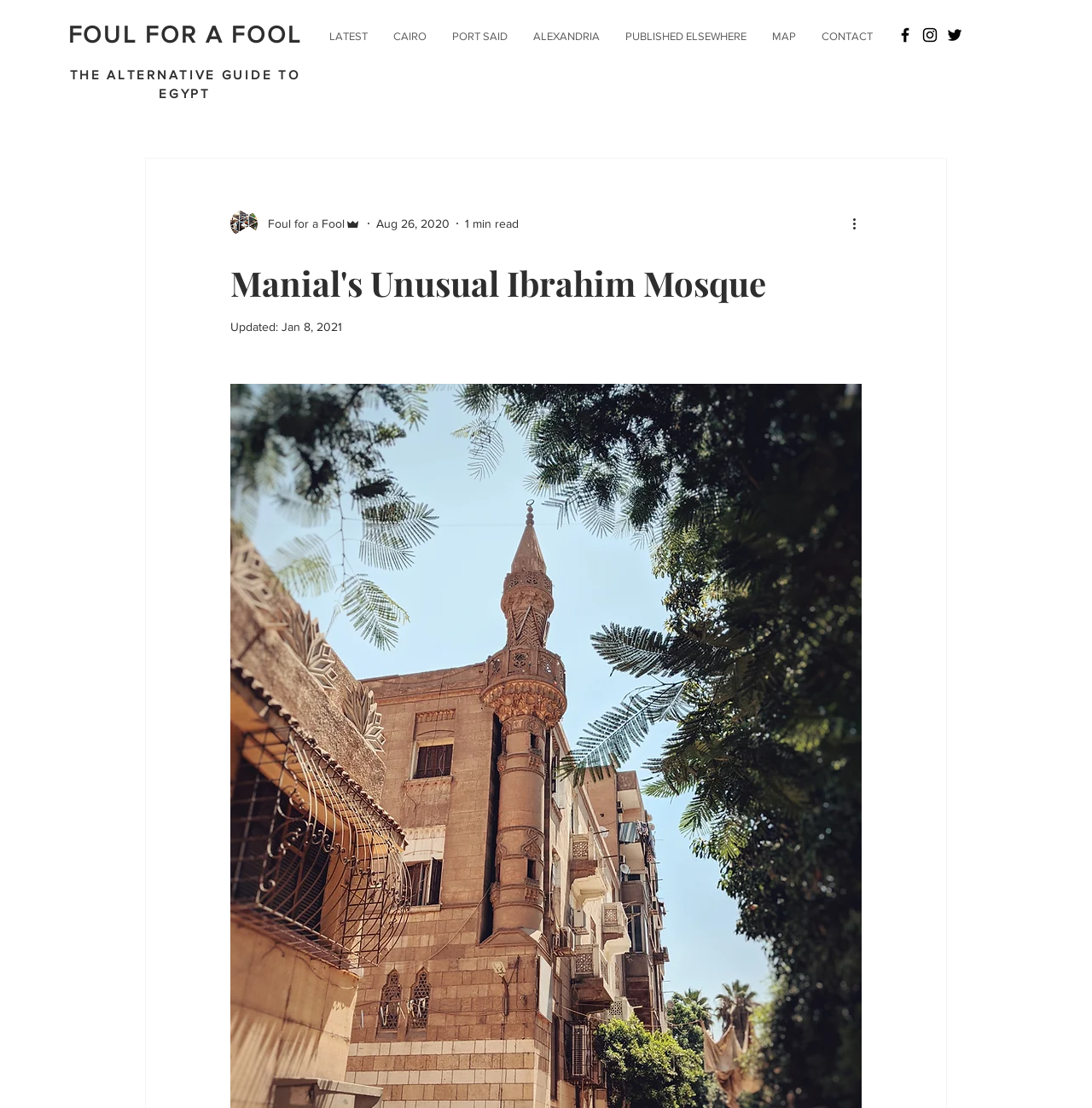What is the date of the article update?
Please ensure your answer to the question is detailed and covers all necessary aspects.

I found the answer by looking at the generic element with the text 'Jan 8, 2021' which is located near the 'Updated:' label, indicating the date when the article was last updated.